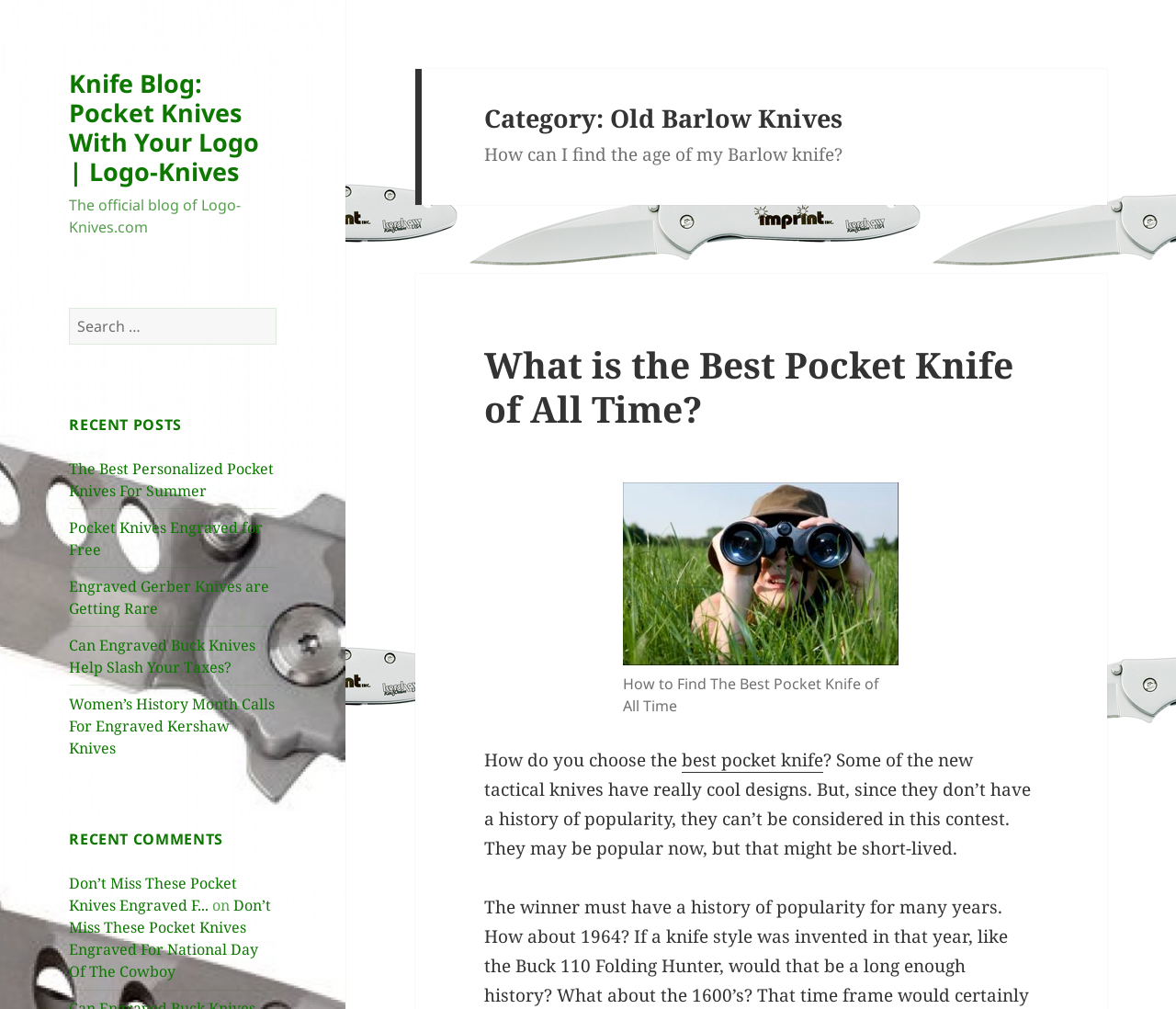Use a single word or phrase to answer the following:
What is the category of the blog post 'How can I find the age of my Barlow knife?'?

Old Barlow Knives